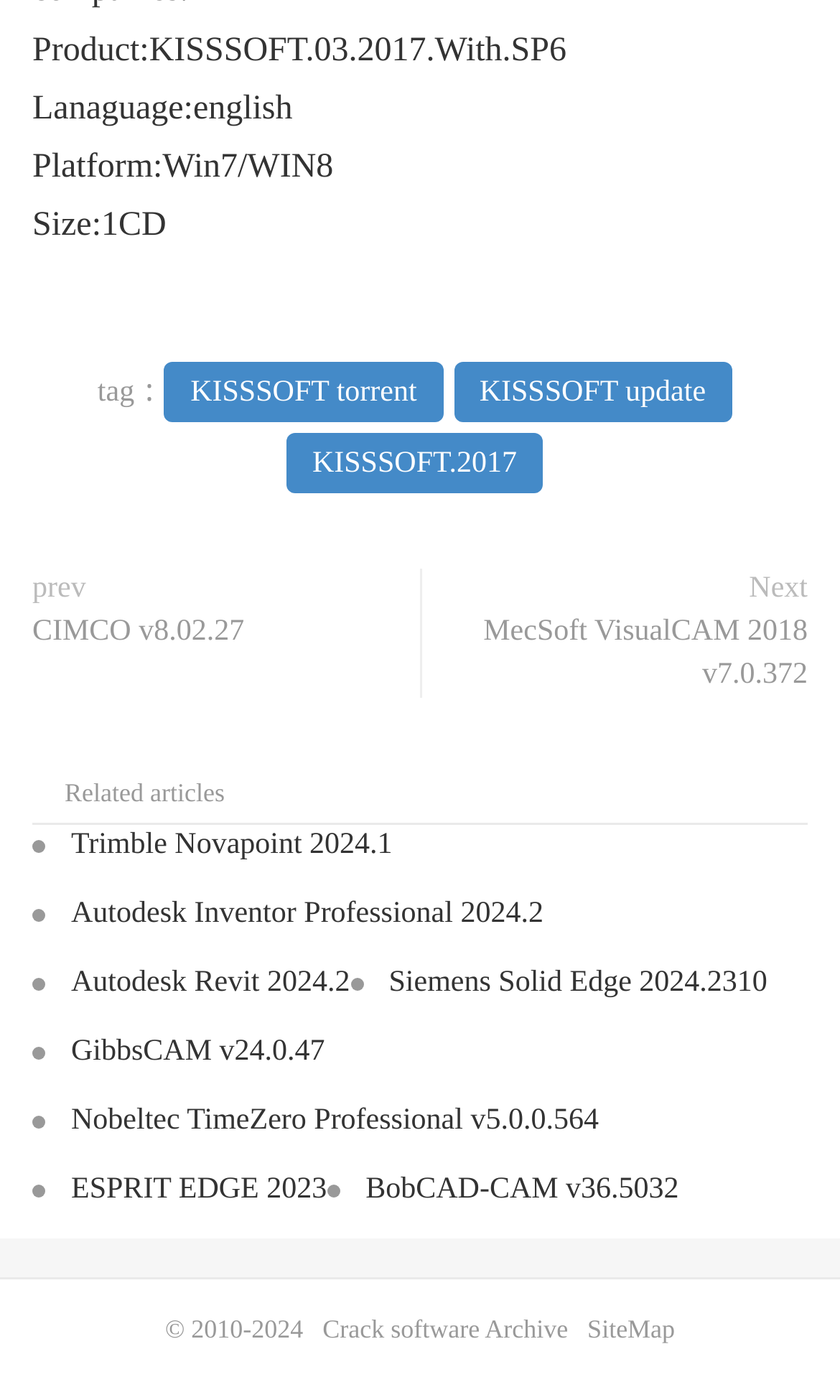Indicate the bounding box coordinates of the element that must be clicked to execute the instruction: "Check out CIMCO v8.02.27". The coordinates should be given as four float numbers between 0 and 1, i.e., [left, top, right, bottom].

[0.038, 0.437, 0.291, 0.468]